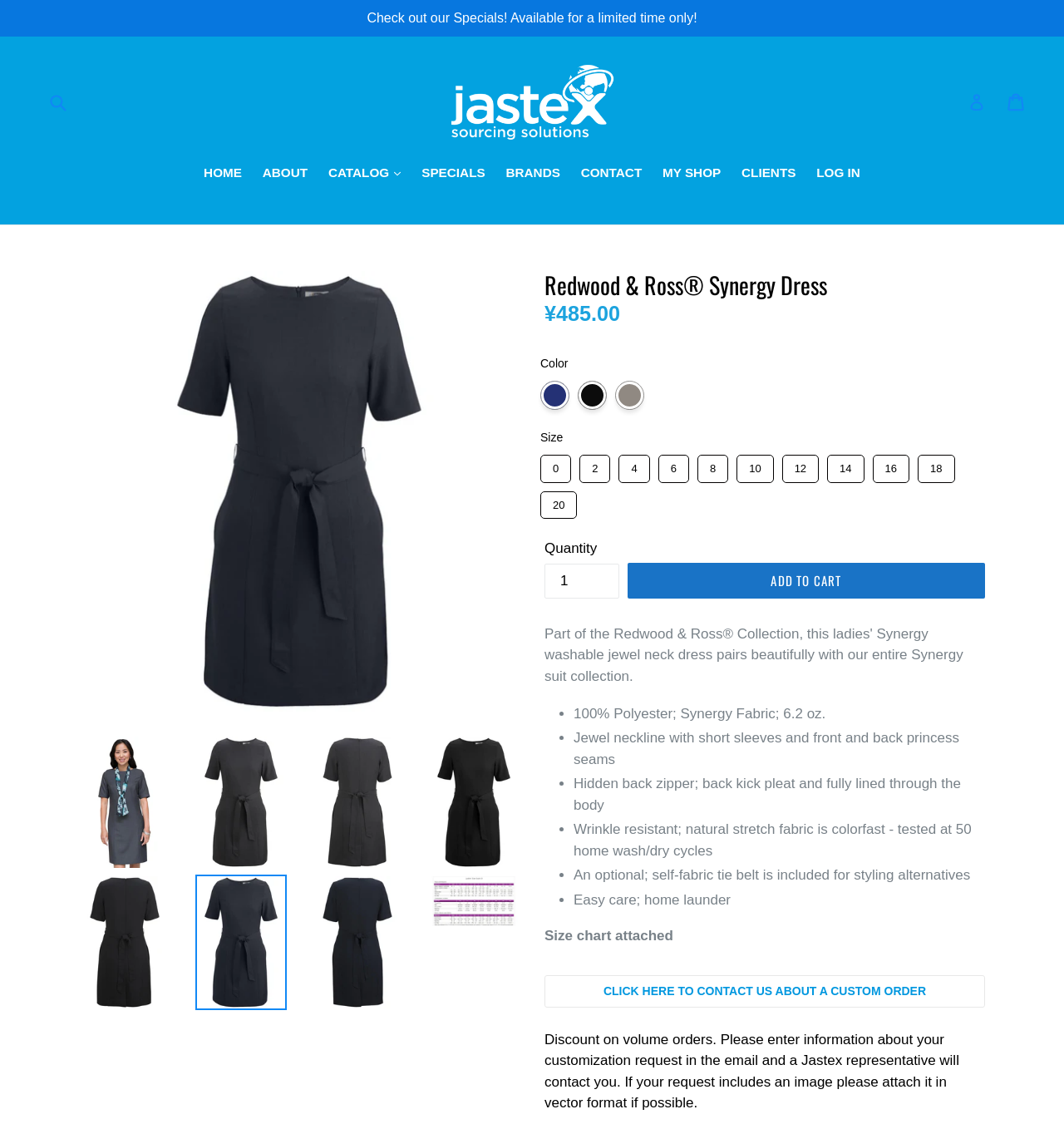Identify the main title of the webpage and generate its text content.

Redwood & Ross® Synergy Dress